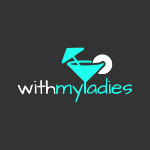Explain all the elements you observe in the image.

The image features the logo of "With My Ladies," incorporating playful design elements that hint at fun and camaraderie. The logo showcases a stylized cocktail glass, symbolizing celebration and social gatherings, along with a vibrant color scheme of turquoise and white. The text "withmyladies" is presented in an inviting font, reinforcing a sense of community and togetherness. This visual identity captures the essence of shared moments and joyful experiences, making it an appealing representation for a group dedicated to fostering connections among friends.